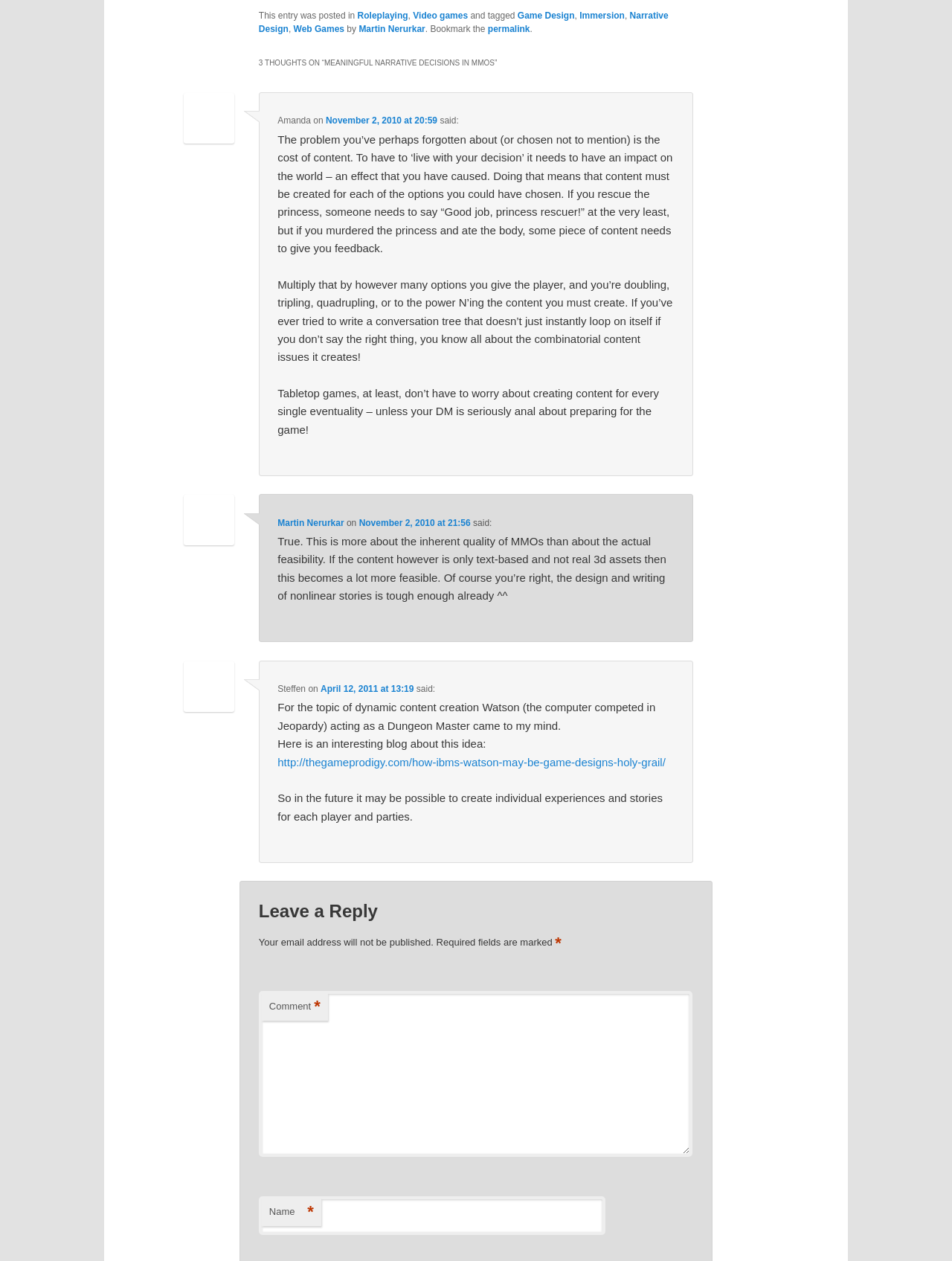Given the description "Finer Point Videos", provide the bounding box coordinates of the corresponding UI element.

None